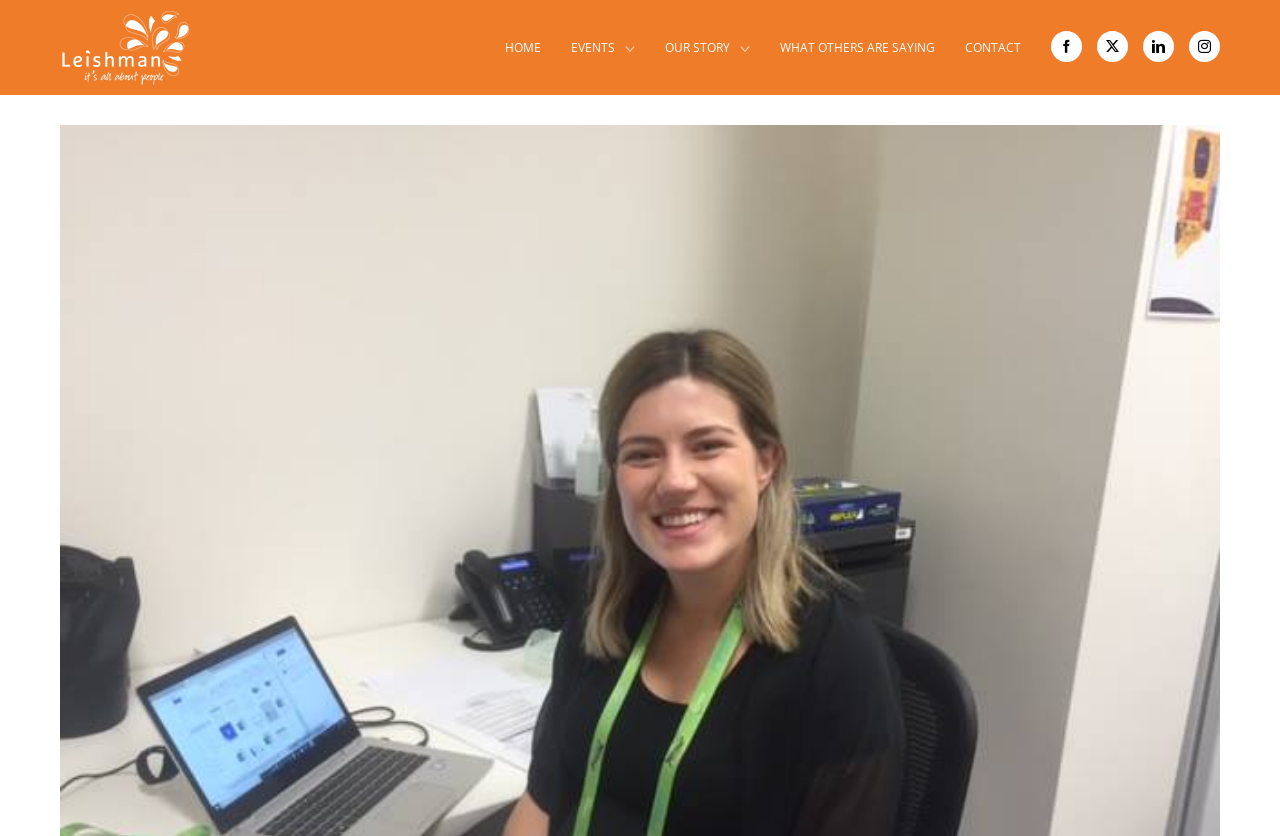Please locate the bounding box coordinates of the element that should be clicked to achieve the given instruction: "Go to HOME page".

[0.395, 0.037, 0.423, 0.079]